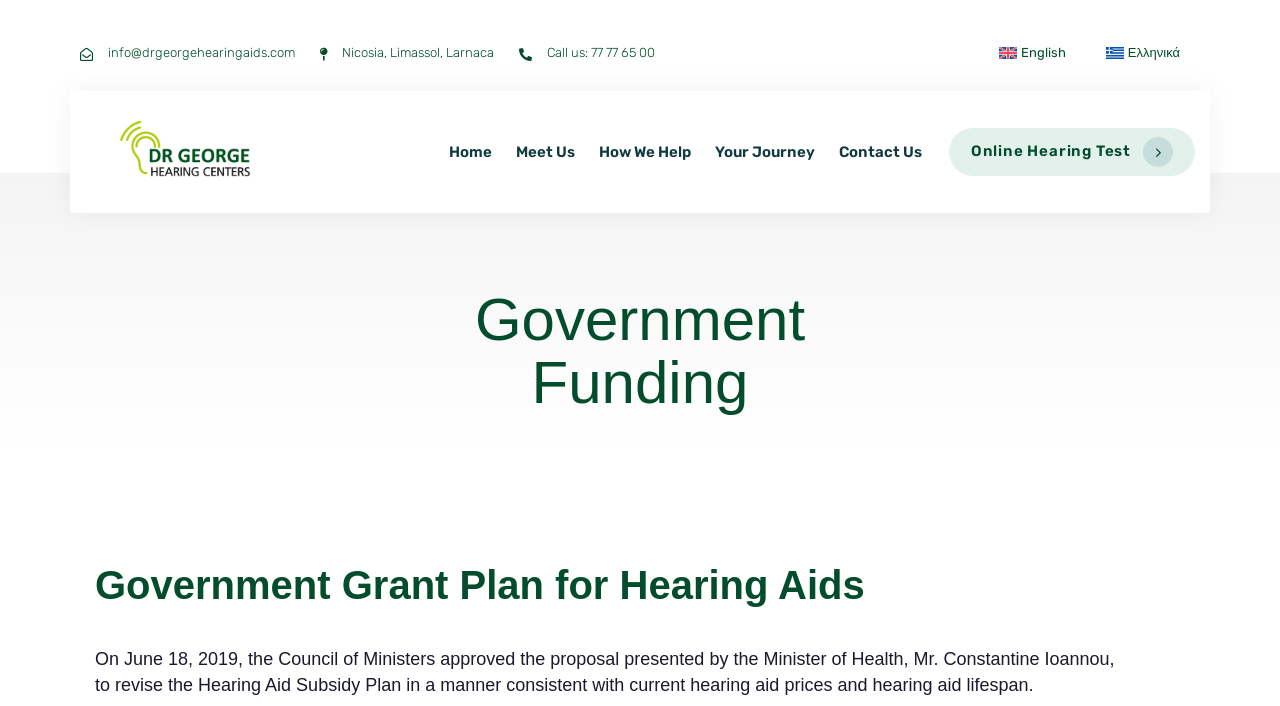Kindly determine the bounding box coordinates for the area that needs to be clicked to execute this instruction: "Learn more about Government Grant Plan for Hearing Aids".

[0.074, 0.799, 0.676, 0.858]